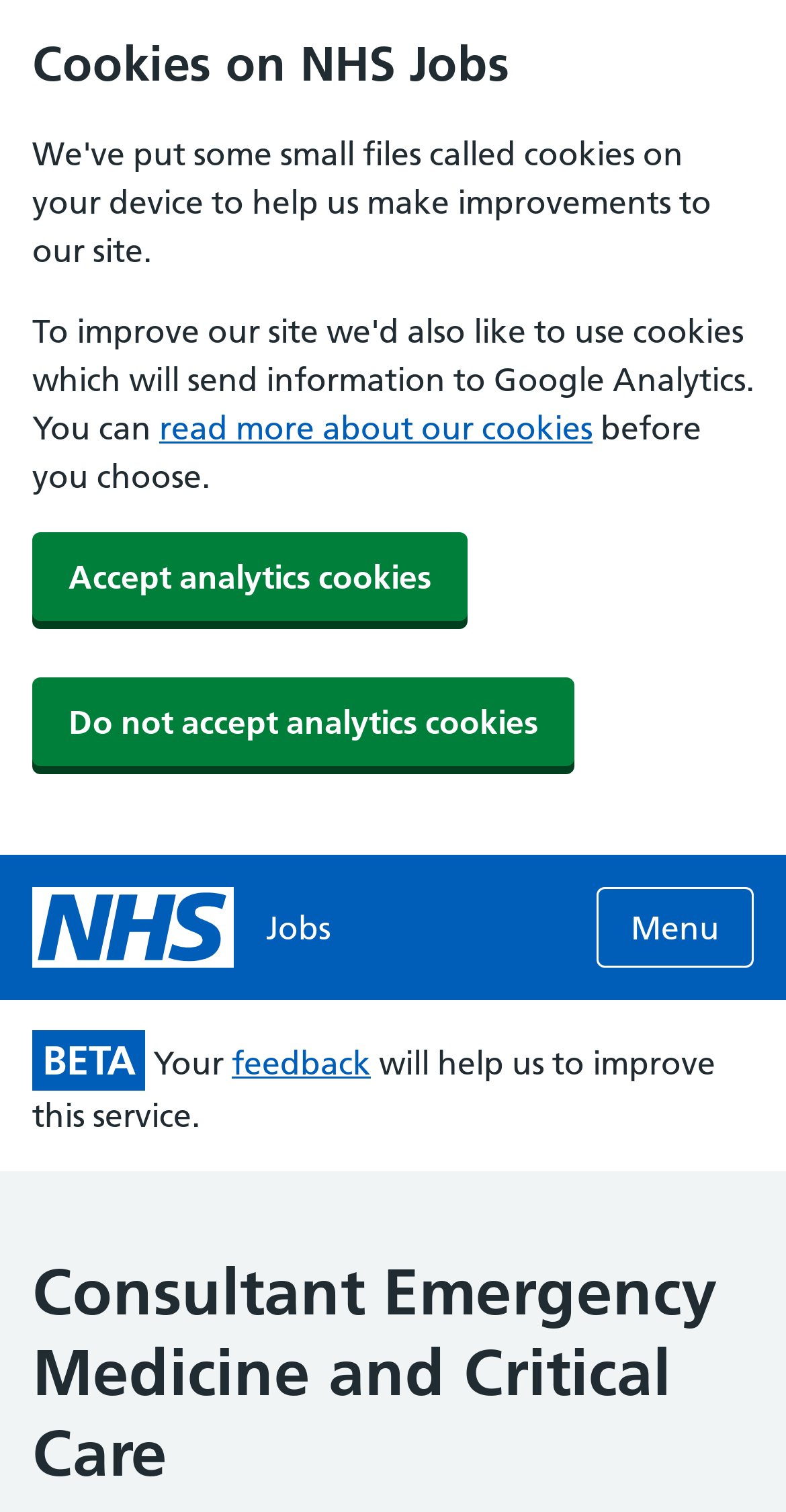Given the following UI element description: "Accept analytics cookies", find the bounding box coordinates in the webpage screenshot.

[0.041, 0.352, 0.595, 0.411]